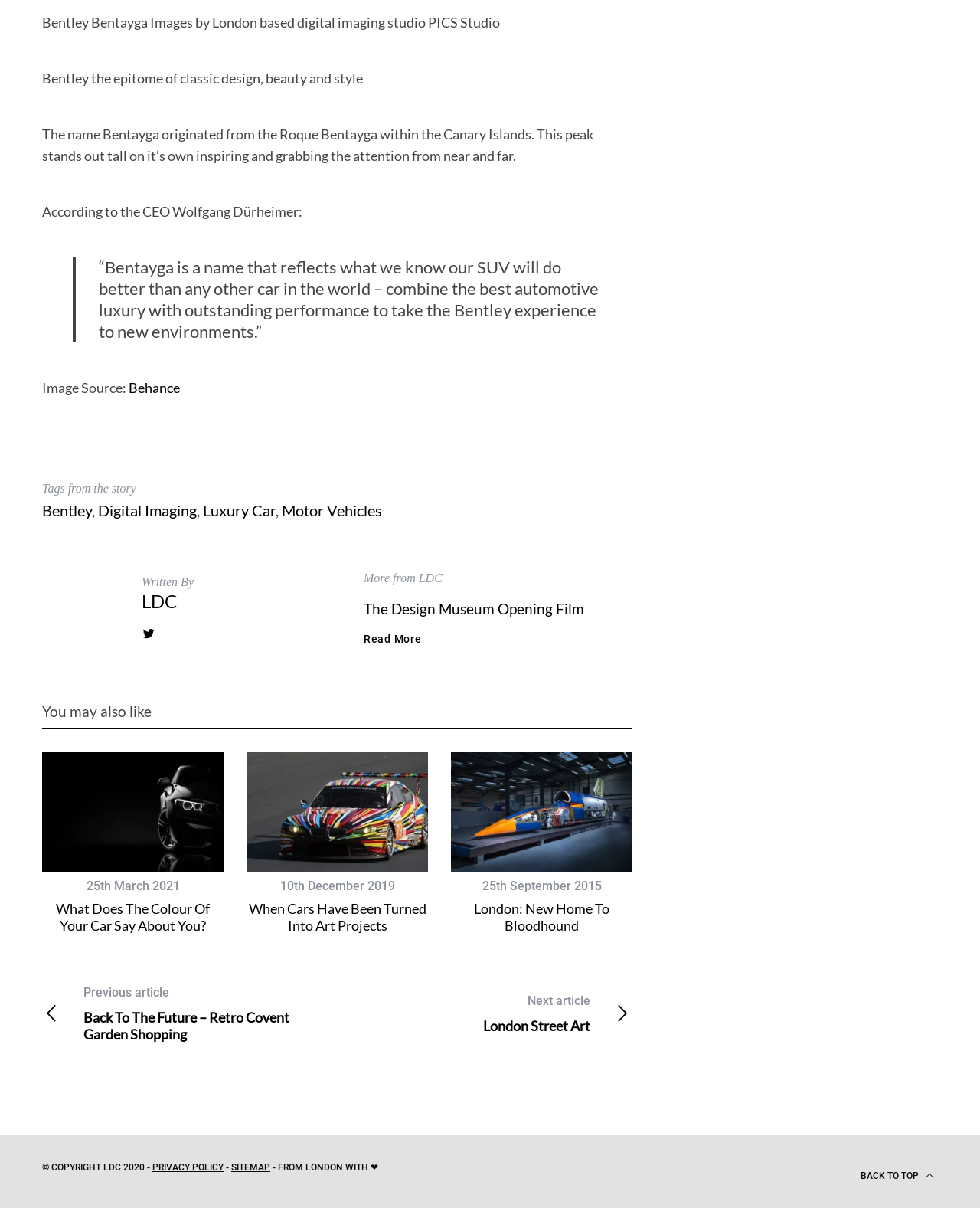Identify the coordinates of the bounding box for the element that must be clicked to accomplish the instruction: "View the current issue".

None